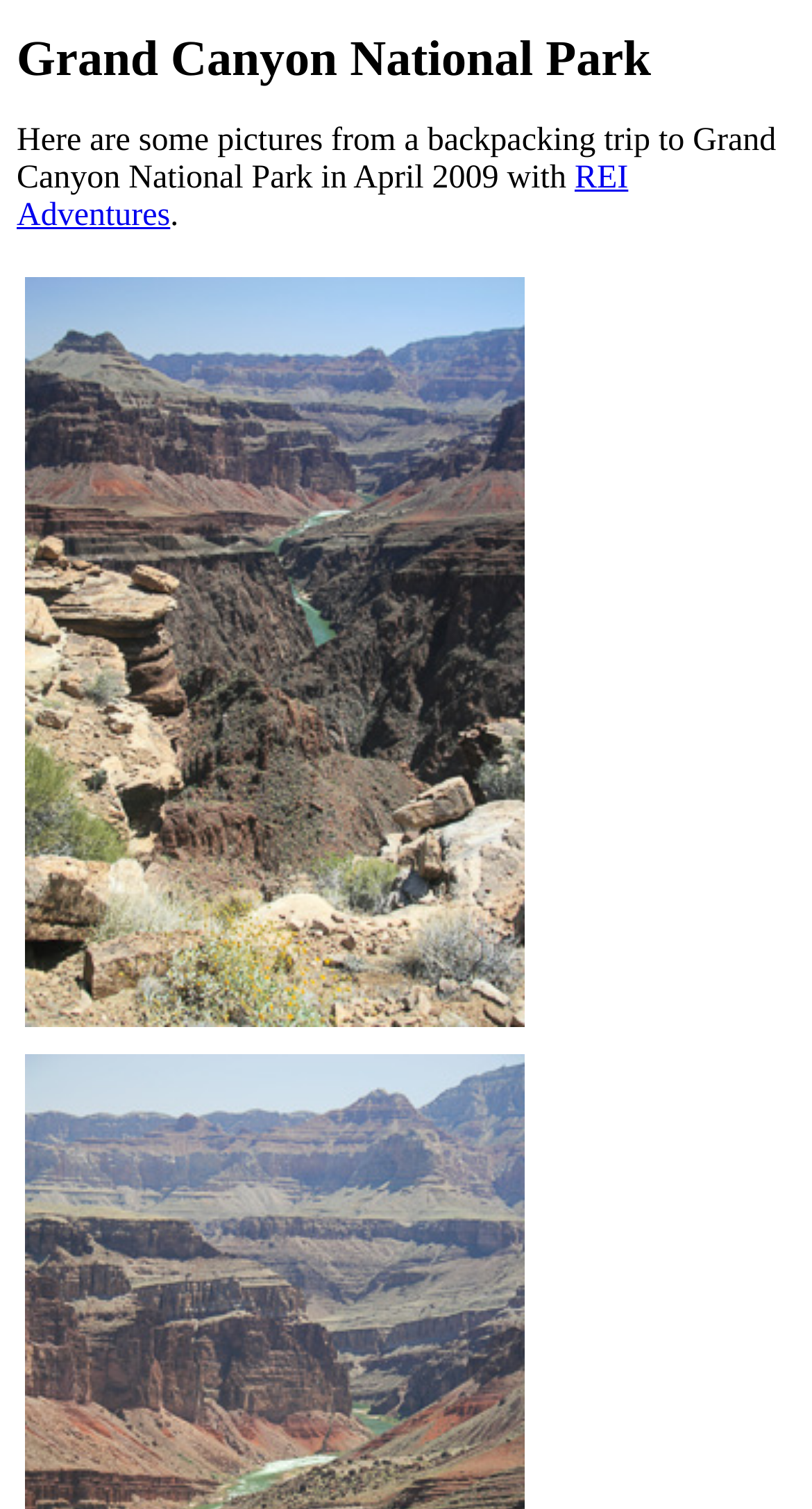Please find and report the primary heading text from the webpage.

Grand Canyon National Park